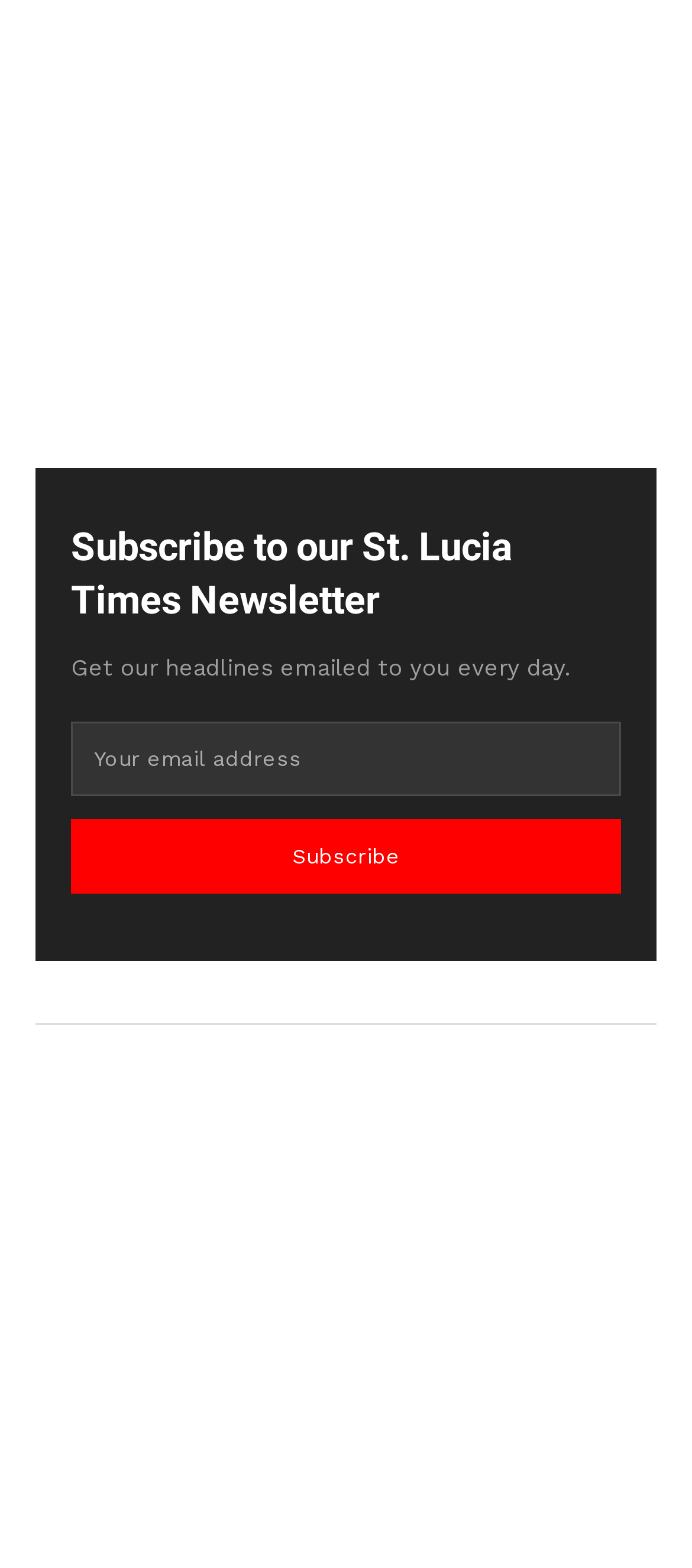Please provide a short answer using a single word or phrase for the question:
How many input fields are there?

One